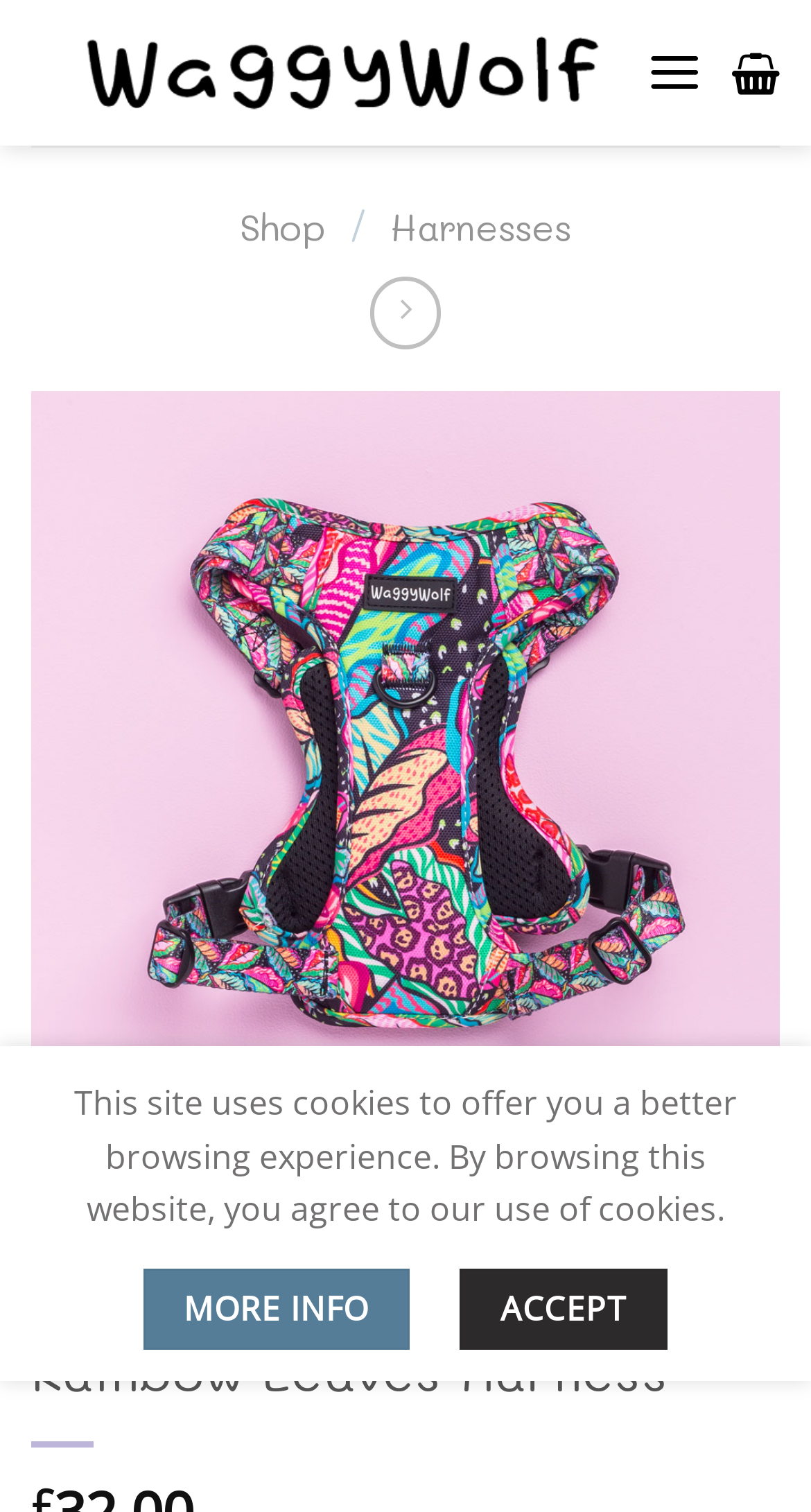Determine the bounding box coordinates for the clickable element required to fulfill the instruction: "open menu". Provide the coordinates as four float numbers between 0 and 1, i.e., [left, top, right, bottom].

[0.797, 0.012, 0.867, 0.084]